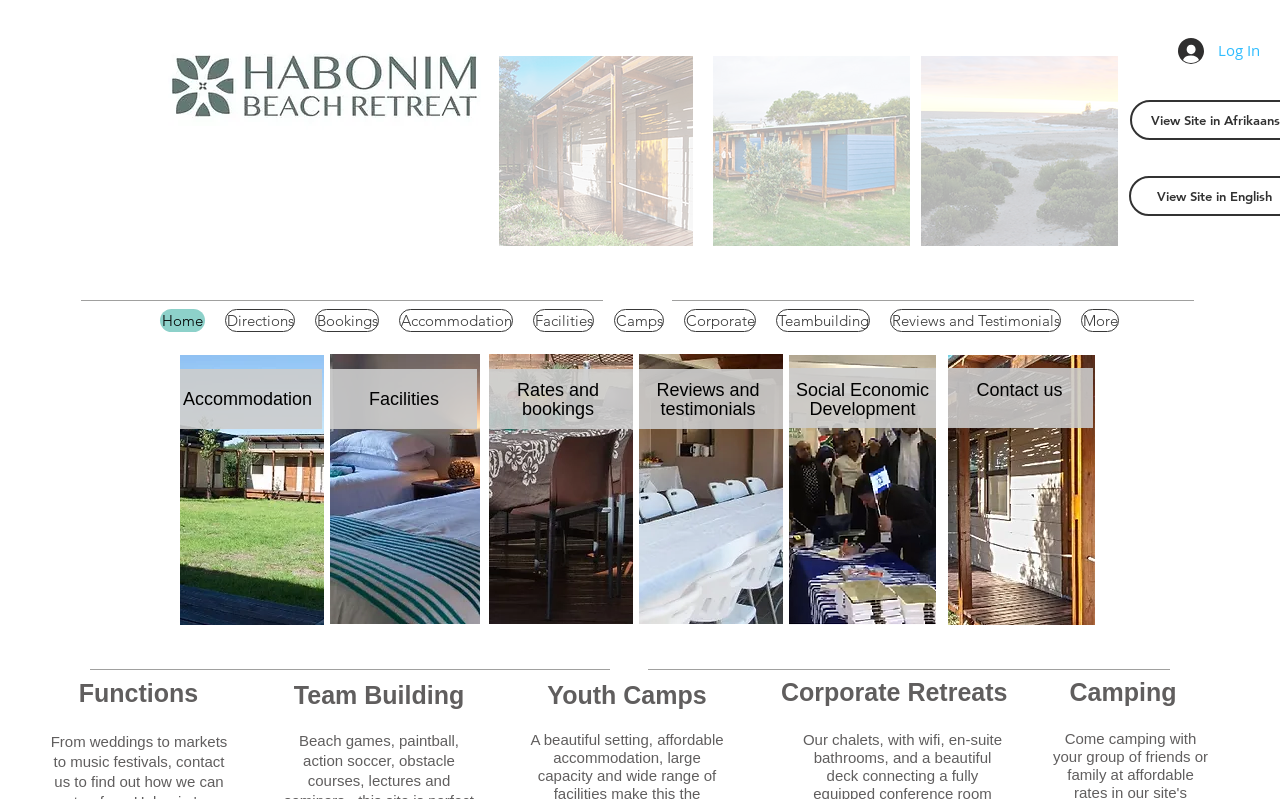Show the bounding box coordinates of the region that should be clicked to follow the instruction: "View Accommodation options."

[0.312, 0.387, 0.401, 0.416]